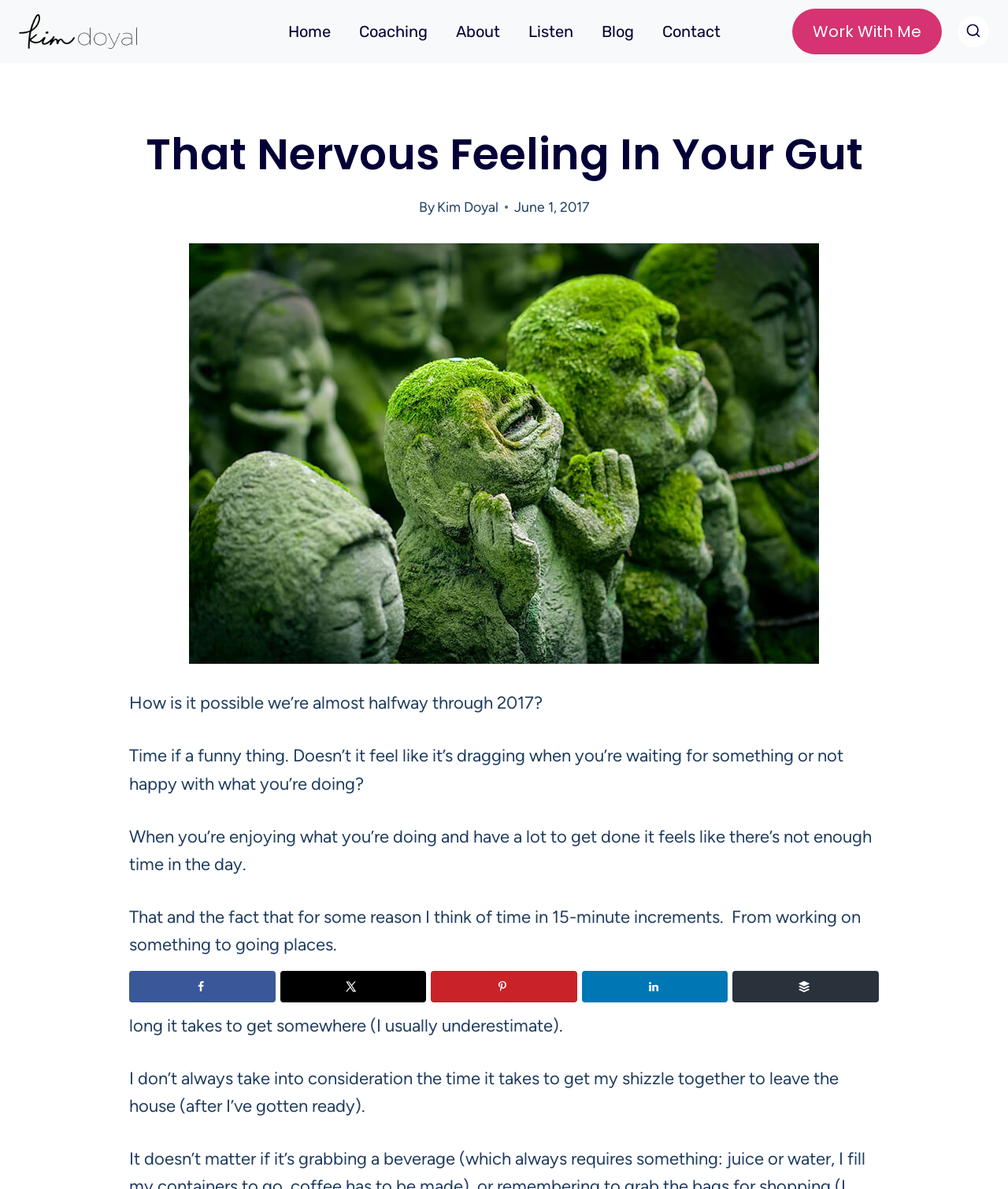For the element described, predict the bounding box coordinates as (top-left x, top-left y, bottom-right x, bottom-right y). All values should be between 0 and 1. Element description: Work with Me

[0.786, 0.007, 0.934, 0.046]